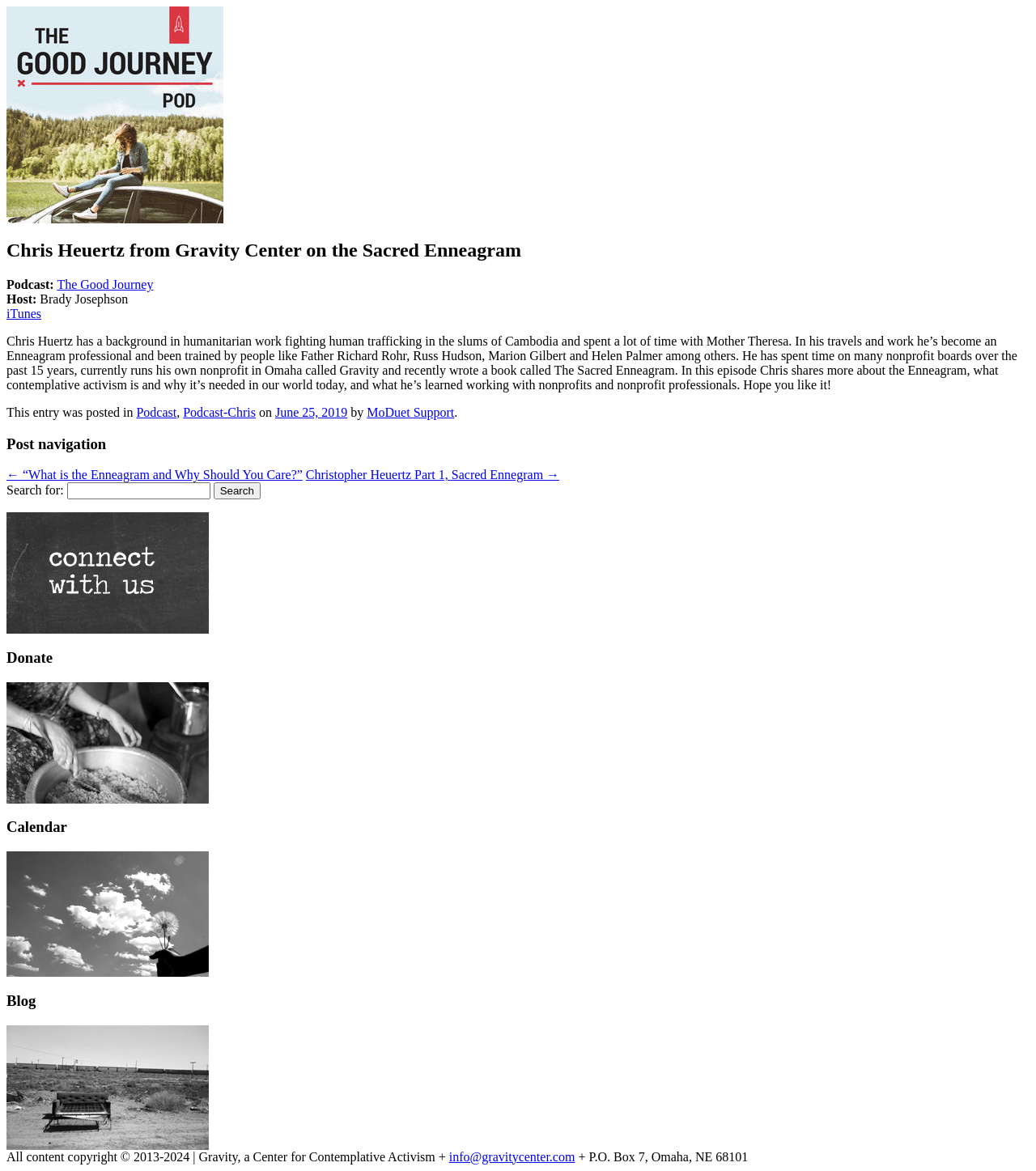Please identify the bounding box coordinates of the region to click in order to complete the task: "View the blog". The coordinates must be four float numbers between 0 and 1, specified as [left, top, right, bottom].

[0.006, 0.847, 0.994, 0.862]